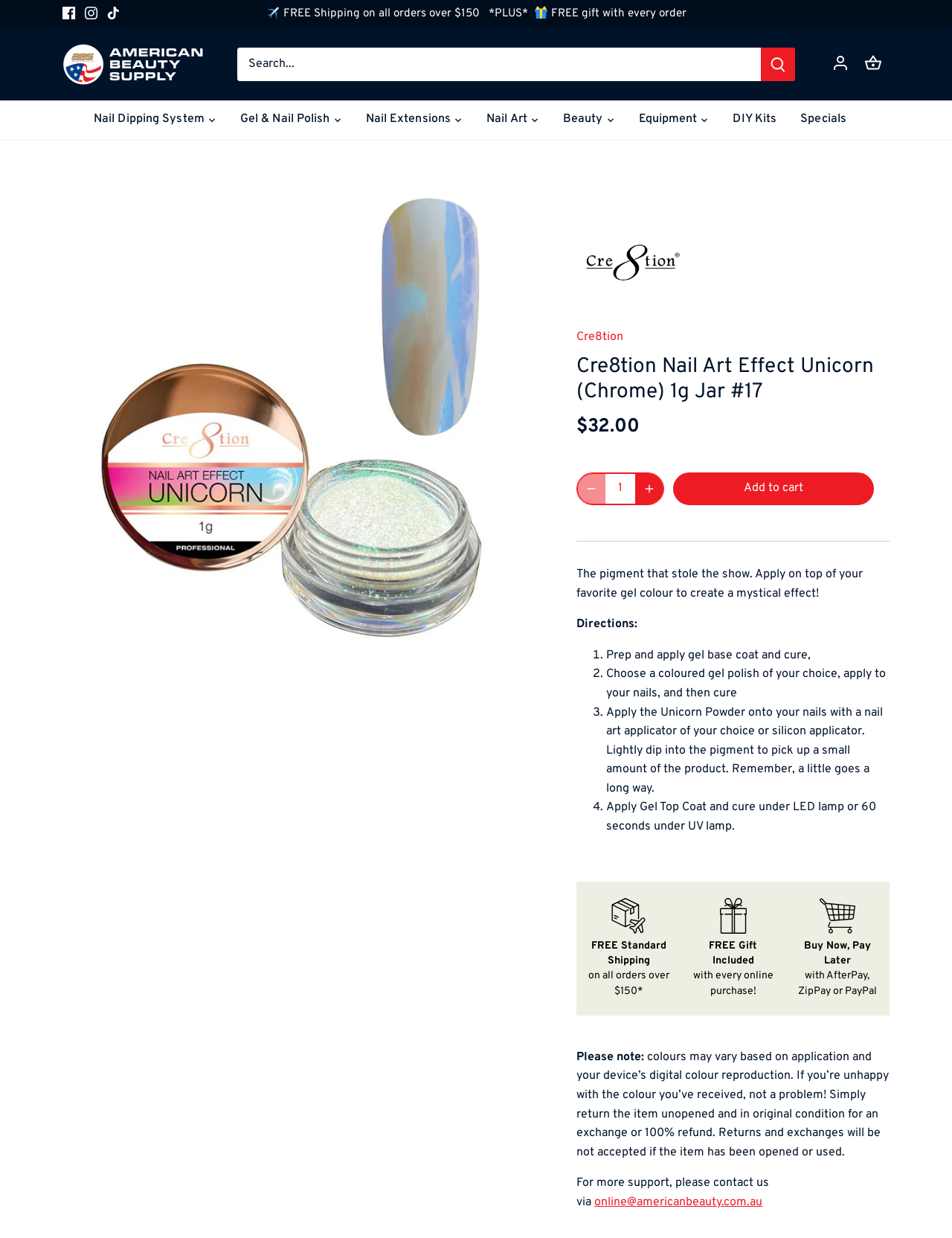Pinpoint the bounding box coordinates of the element you need to click to execute the following instruction: "Search for products". The bounding box should be represented by four float numbers between 0 and 1, in the format [left, top, right, bottom].

[0.249, 0.038, 0.8, 0.065]